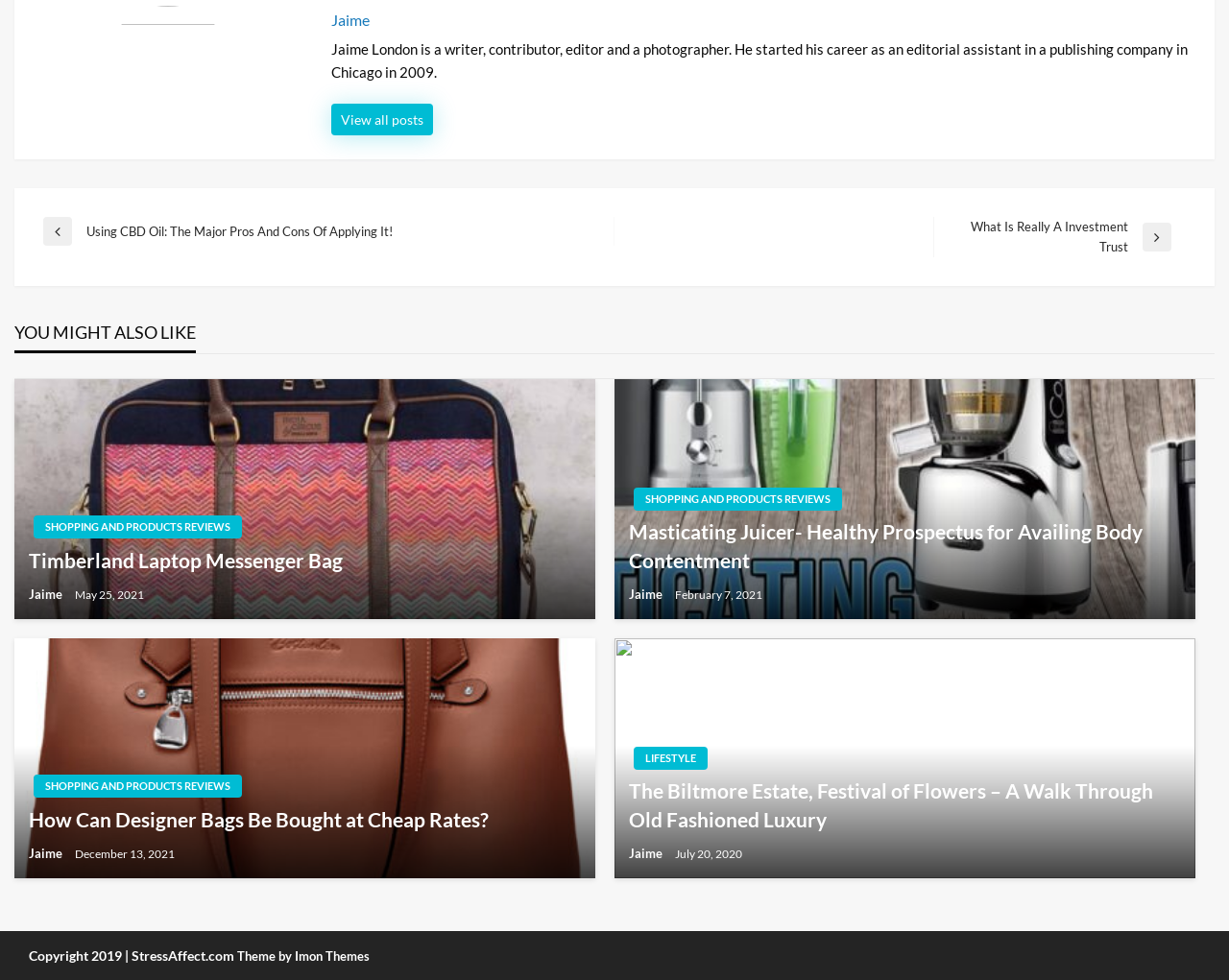Can you look at the image and give a comprehensive answer to the question:
How many navigation links are there in the 'Posts' section?

I found the 'Posts' section on the webpage. In this section, I counted two navigation links, 'Previous Post' and 'Next Post', which allow users to navigate through posts. Therefore, there are two navigation links in the 'Posts' section.